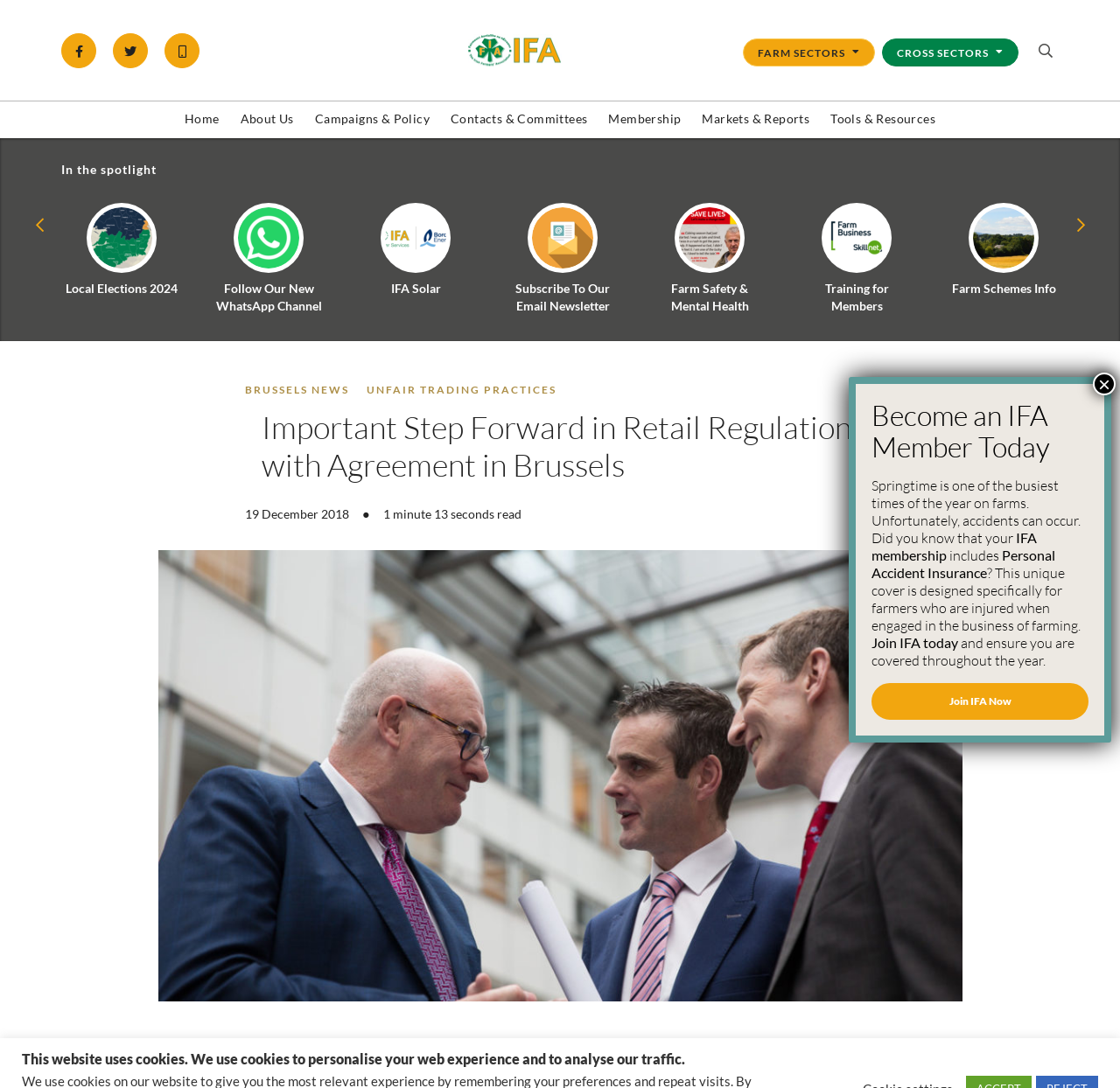Please determine the bounding box coordinates of the section I need to click to accomplish this instruction: "Join IFA Now".

[0.778, 0.628, 0.972, 0.662]